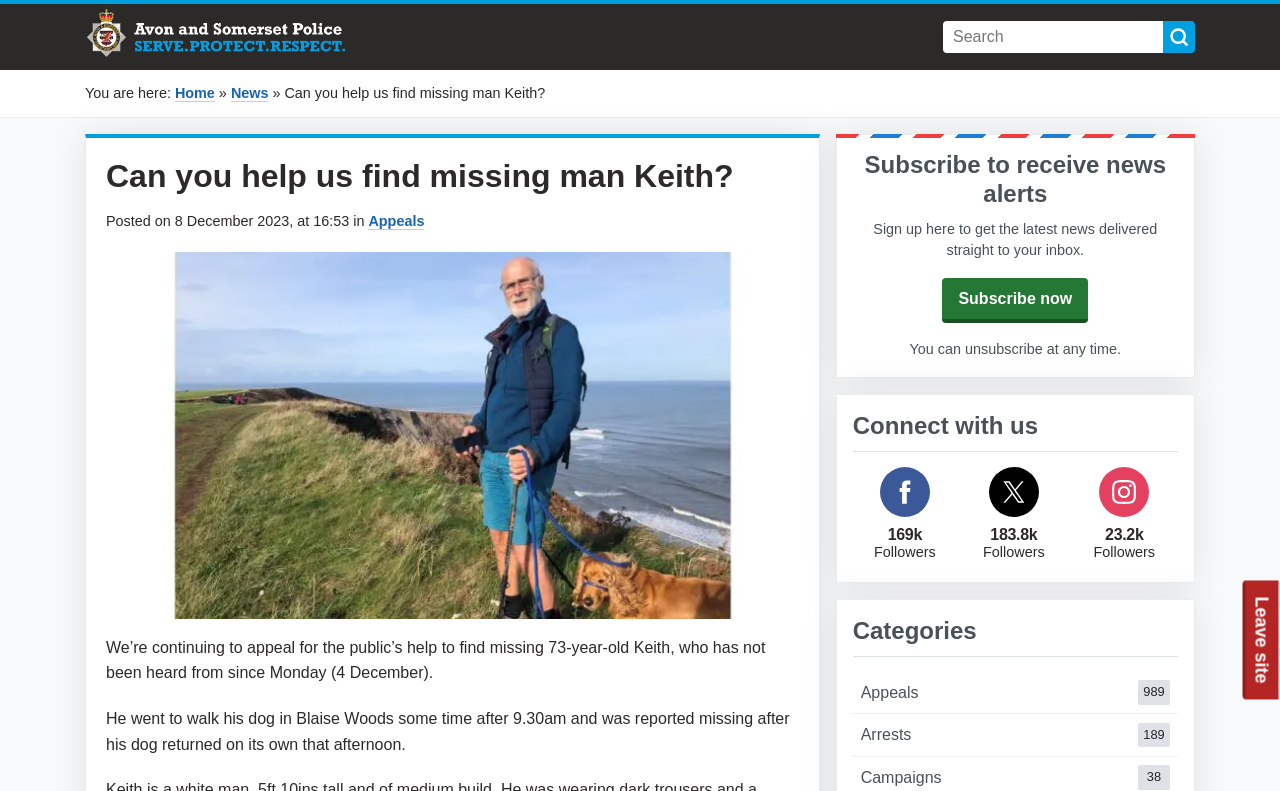Find the bounding box coordinates for the element described here: "alt="Avon and Somerset Police"".

[0.066, 0.015, 0.276, 0.078]